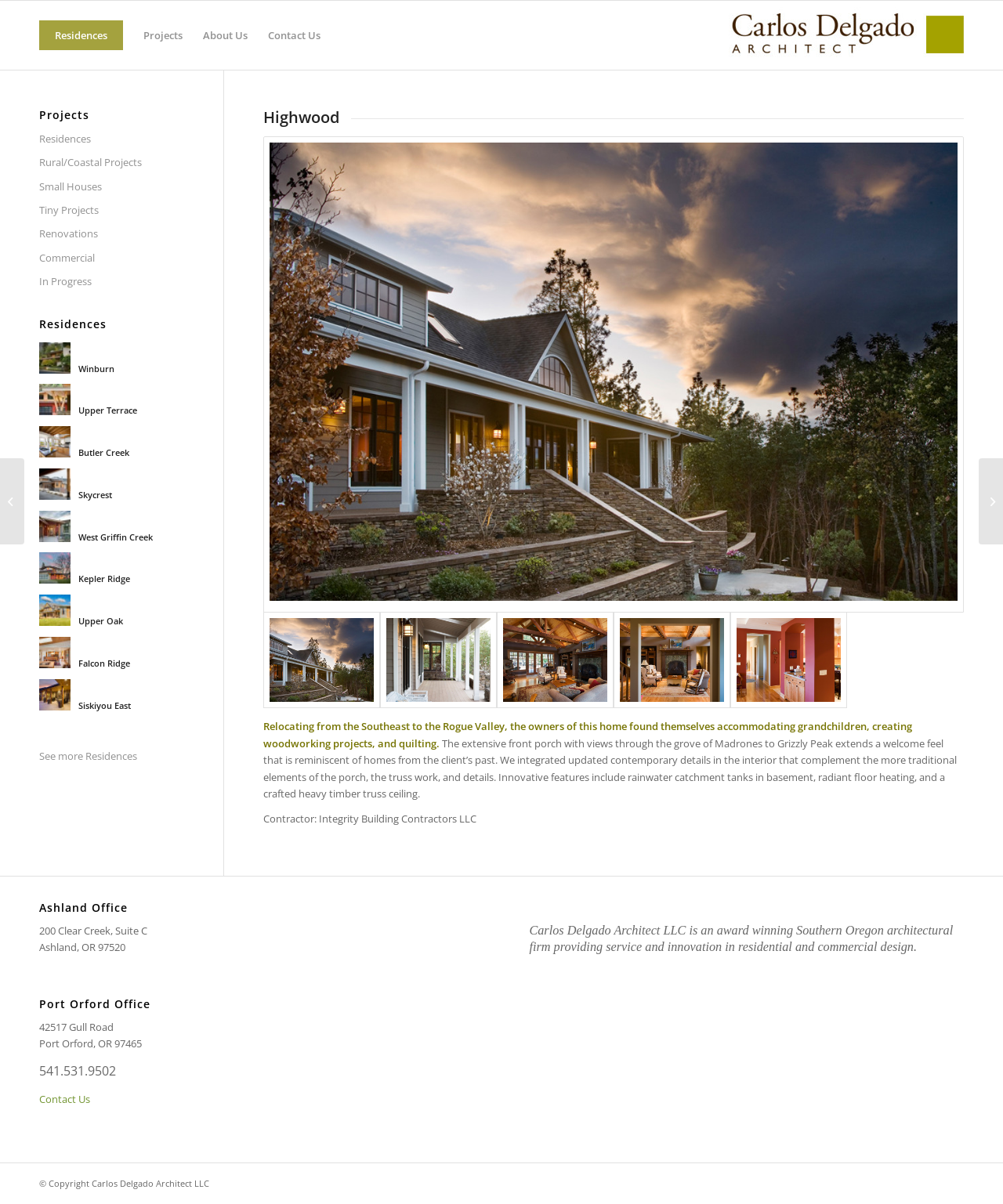Locate the bounding box of the UI element defined by this description: "West Griffin Creek". The coordinates should be given as four float numbers between 0 and 1, formatted as [left, top, right, bottom].

[0.078, 0.441, 0.152, 0.451]